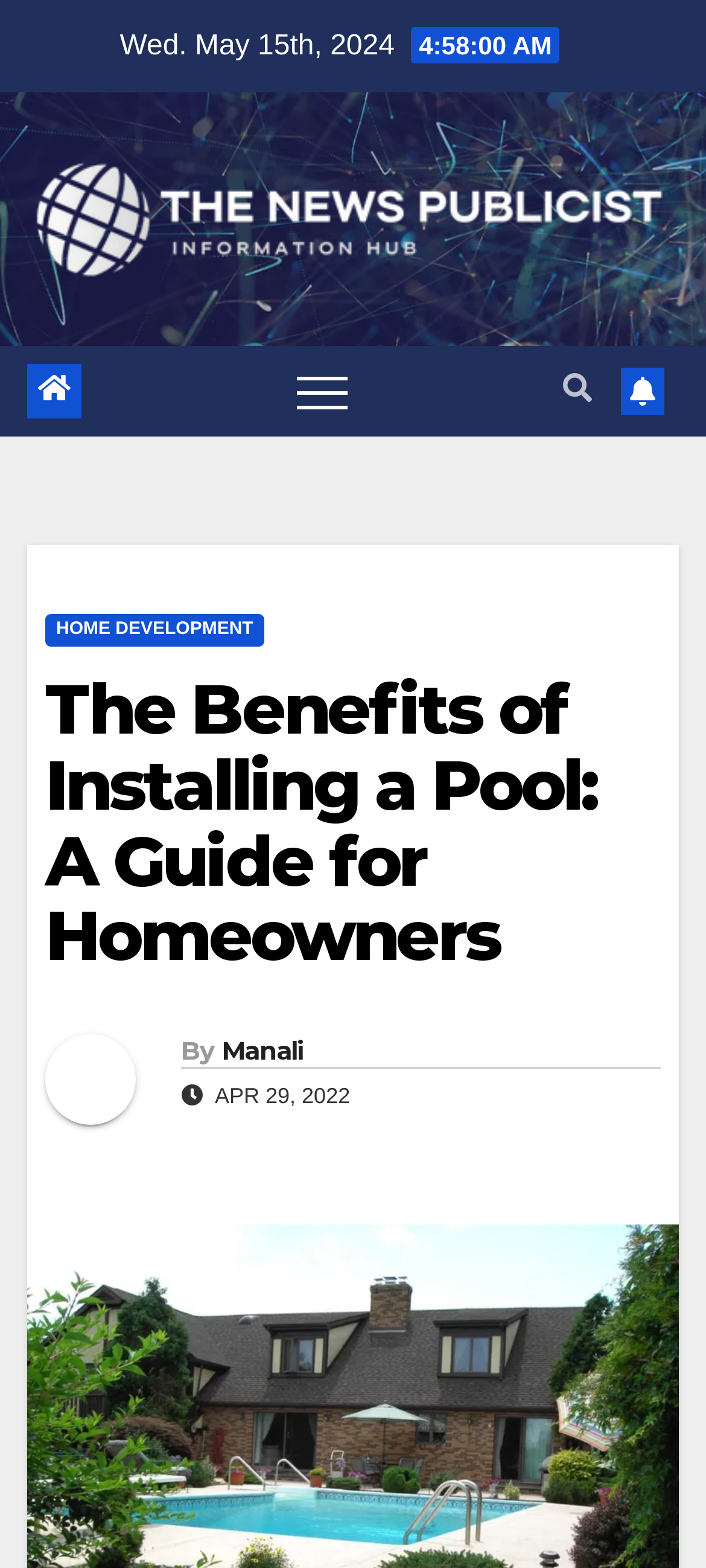Please provide the bounding box coordinates in the format (top-left x, top-left y, bottom-right x, bottom-right y). Remember, all values are floating point numbers between 0 and 1. What is the bounding box coordinate of the region described as: Manali

[0.314, 0.659, 0.429, 0.68]